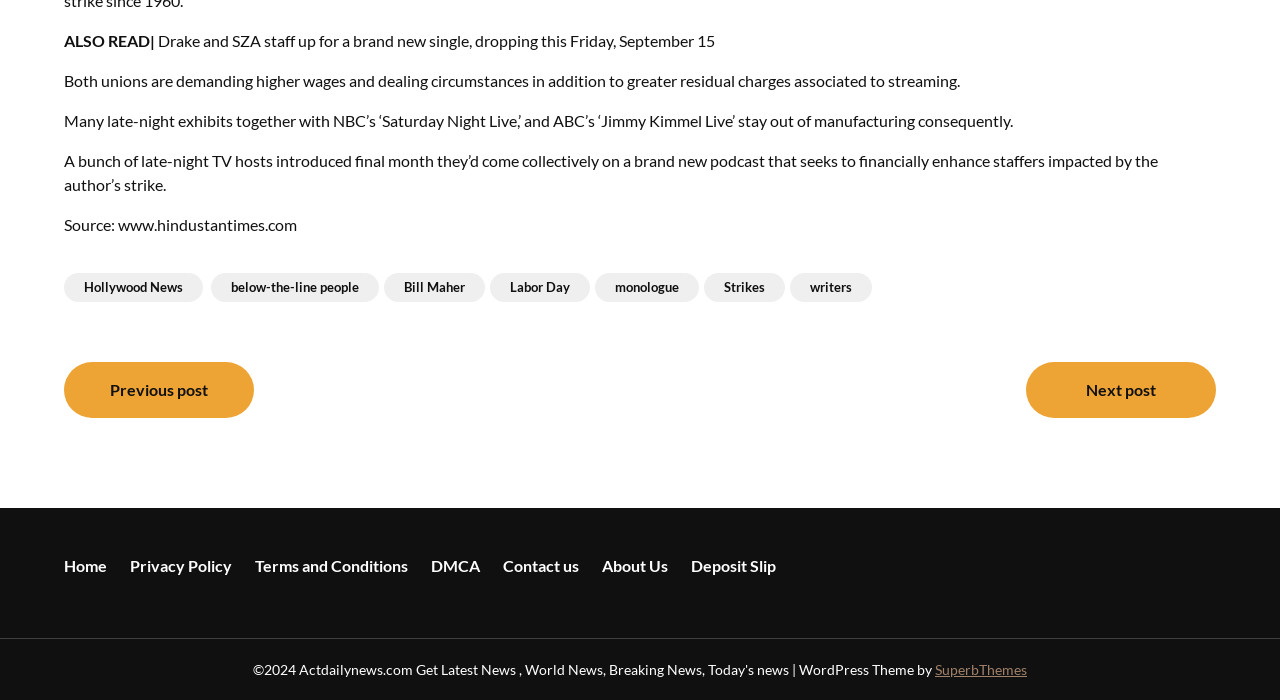How many links are there in the navigation section?
Using the image, give a concise answer in the form of a single word or short phrase.

2